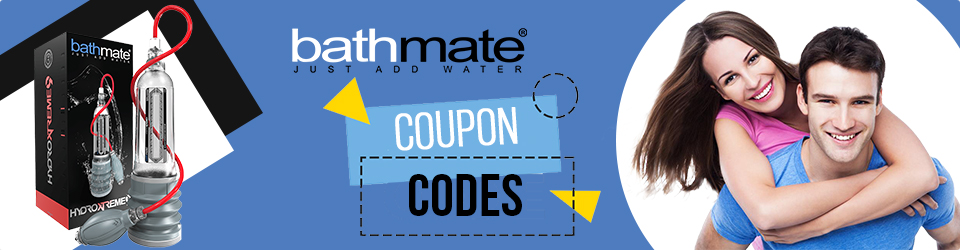Please study the image and answer the question comprehensively:
What is the device shown on the left?

According to the caption, 'a Bathmate HydroXtreme device [is] displayed prominently on the left', indicating that the device shown is a Bathmate HydroXtreme.